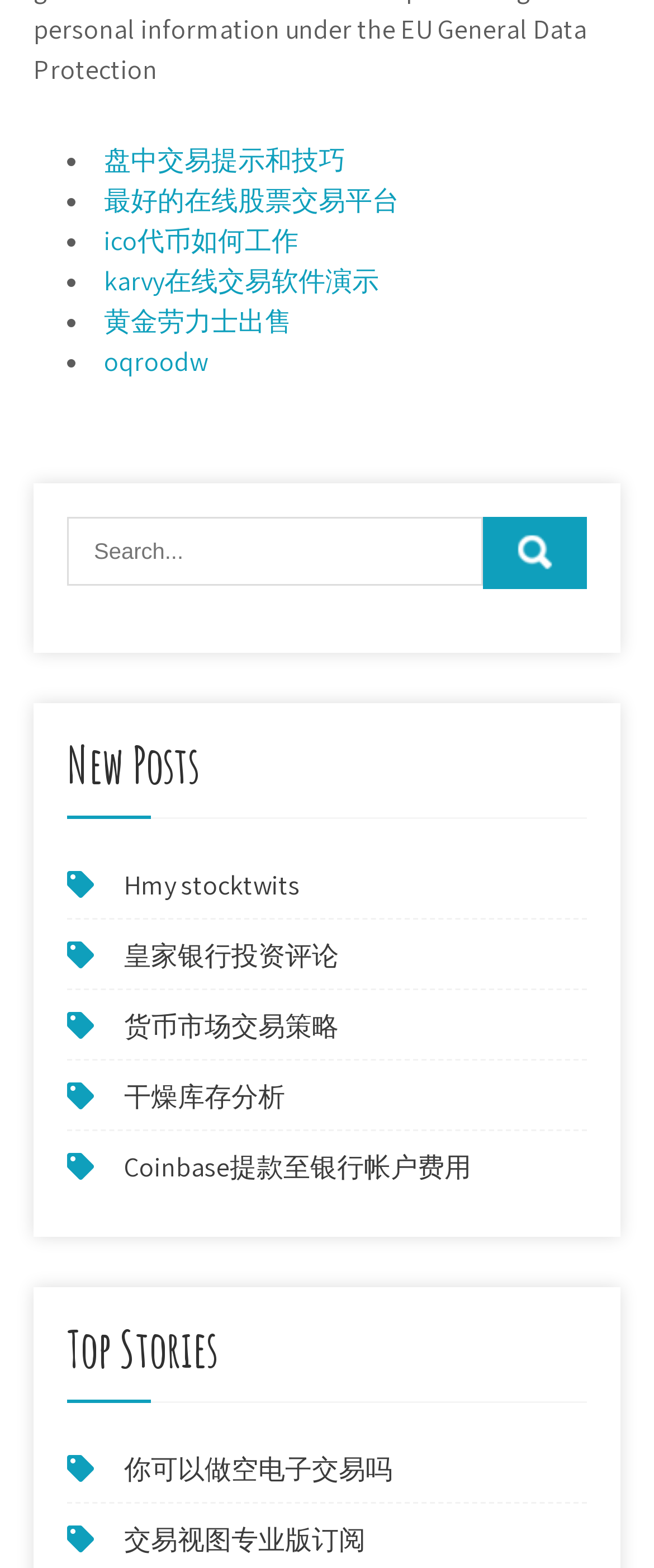Please determine the bounding box coordinates of the element's region to click in order to carry out the following instruction: "Click on '皇家银行投资评论'". The coordinates should be four float numbers between 0 and 1, i.e., [left, top, right, bottom].

[0.19, 0.598, 0.518, 0.621]